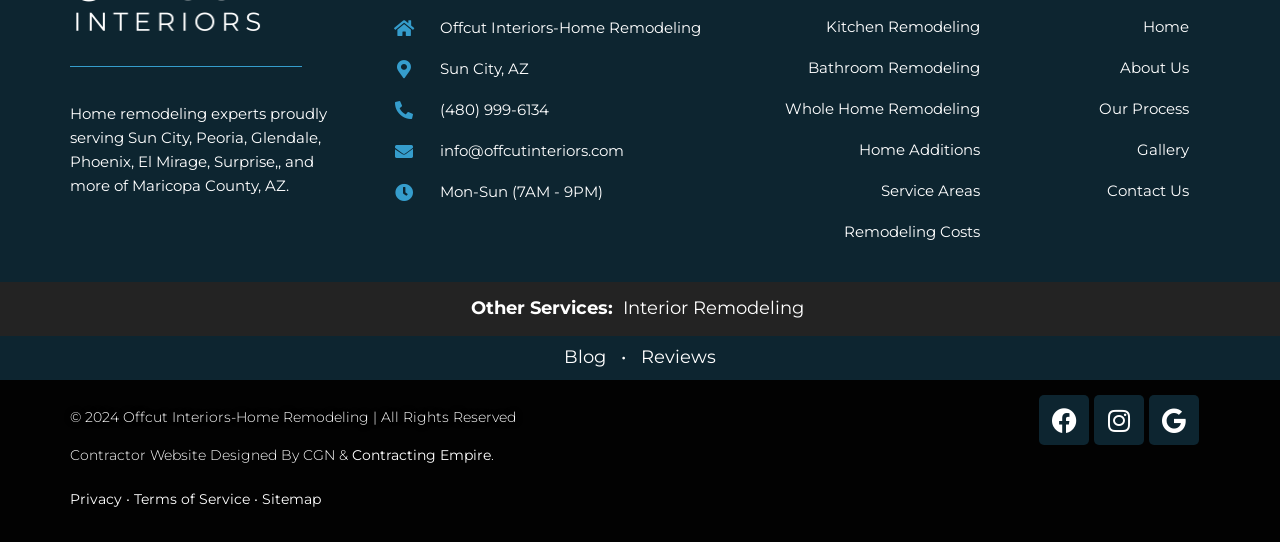Provide a brief response to the question using a single word or phrase: 
What is the phone number?

(480) 999-6134